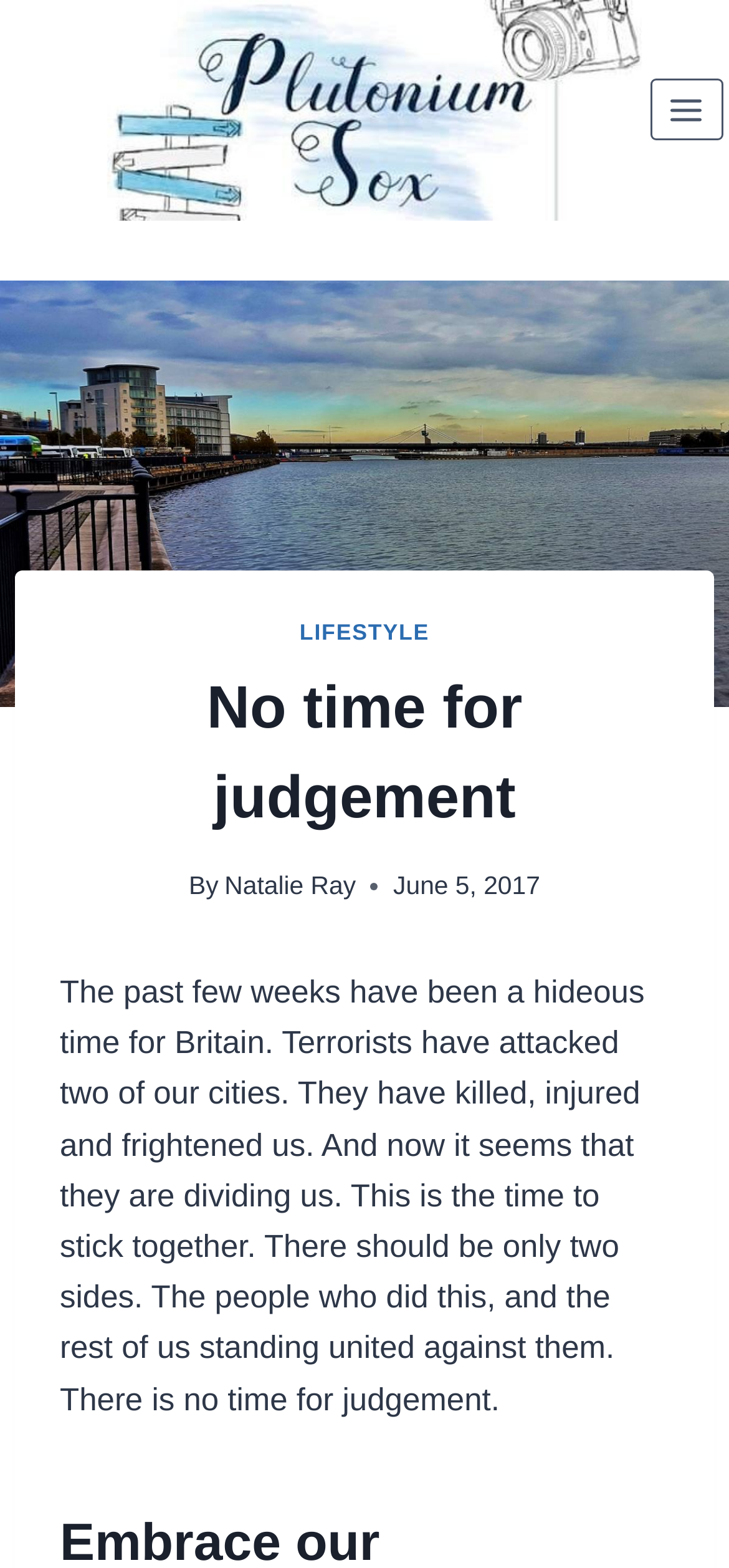Locate the bounding box of the UI element defined by this description: "Toggle Menu". The coordinates should be given as four float numbers between 0 and 1, formatted as [left, top, right, bottom].

[0.892, 0.05, 0.992, 0.09]